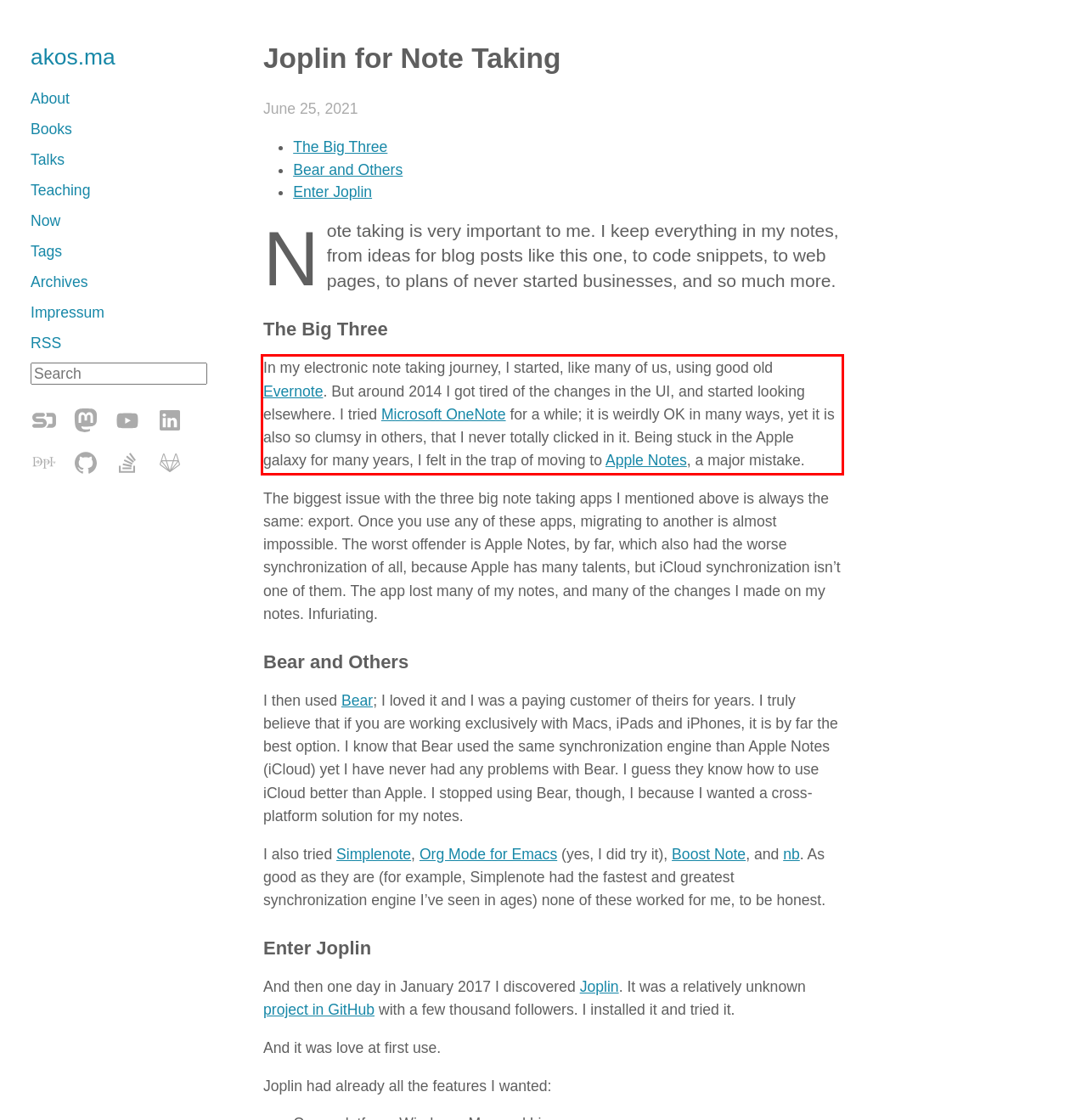Identify the text within the red bounding box on the webpage screenshot and generate the extracted text content.

In my electronic note taking journey, I started, like many of us, using good old Evernote. But around 2014 I got tired of the changes in the UI, and started looking elsewhere. I tried Microsoft OneNote for a while; it is weirdly OK in many ways, yet it is also so clumsy in others, that I never totally clicked in it. Being stuck in the Apple galaxy for many years, I felt in the trap of moving to Apple Notes, a major mistake.